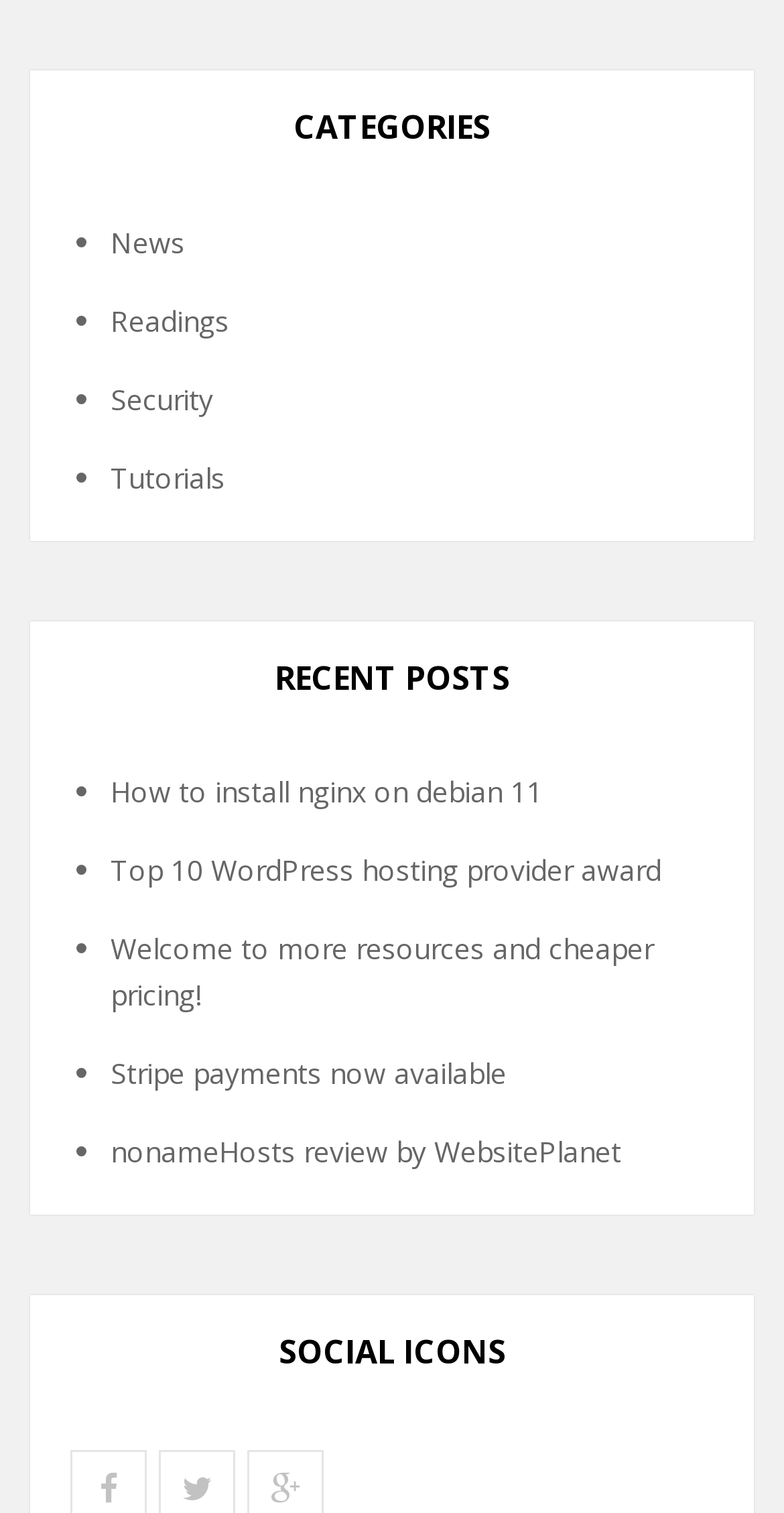Find the bounding box coordinates of the clickable area that will achieve the following instruction: "Read How to install nginx on debian 11 article".

[0.141, 0.511, 0.692, 0.536]